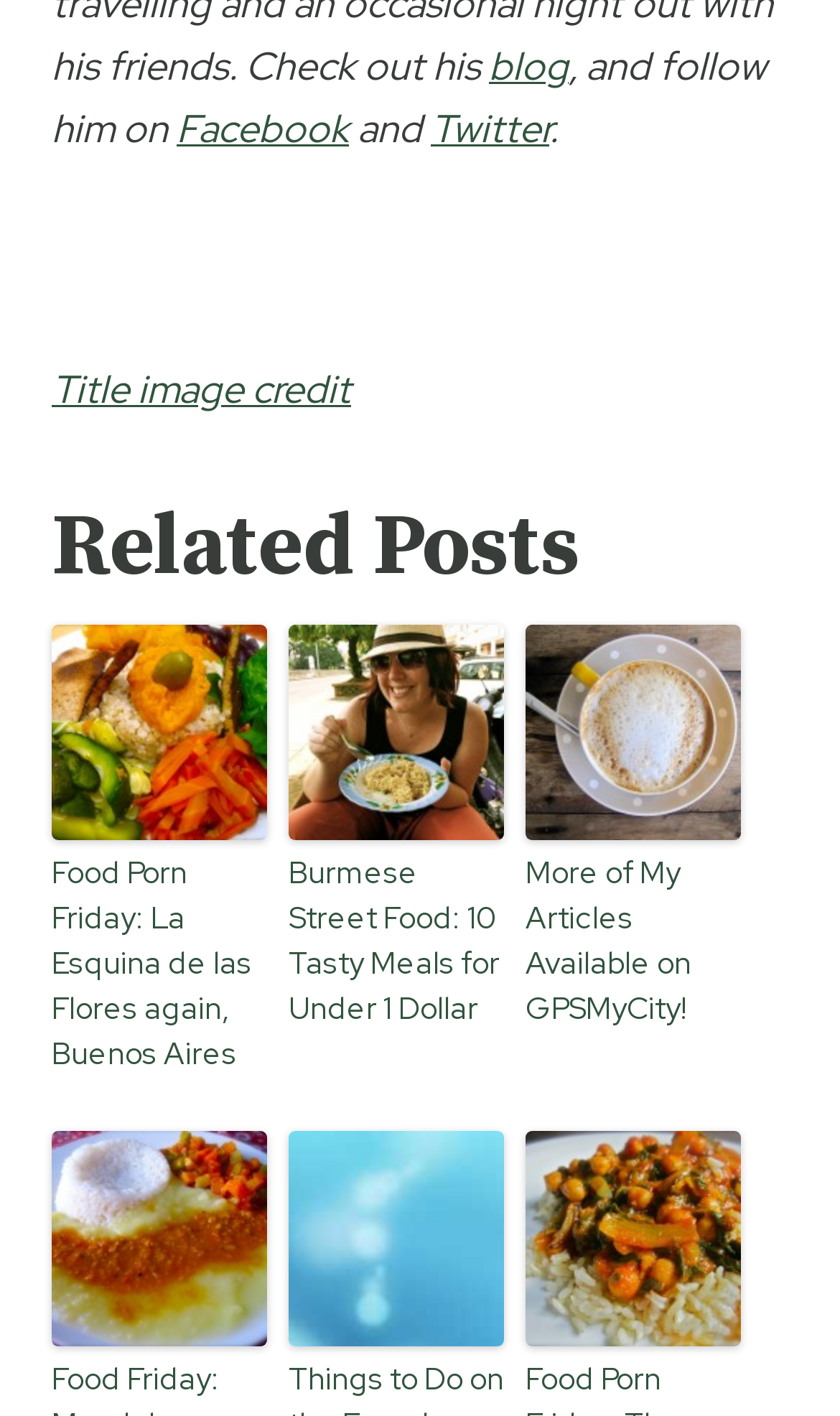How many social media platforms are mentioned?
Look at the image and answer with only one word or phrase.

2